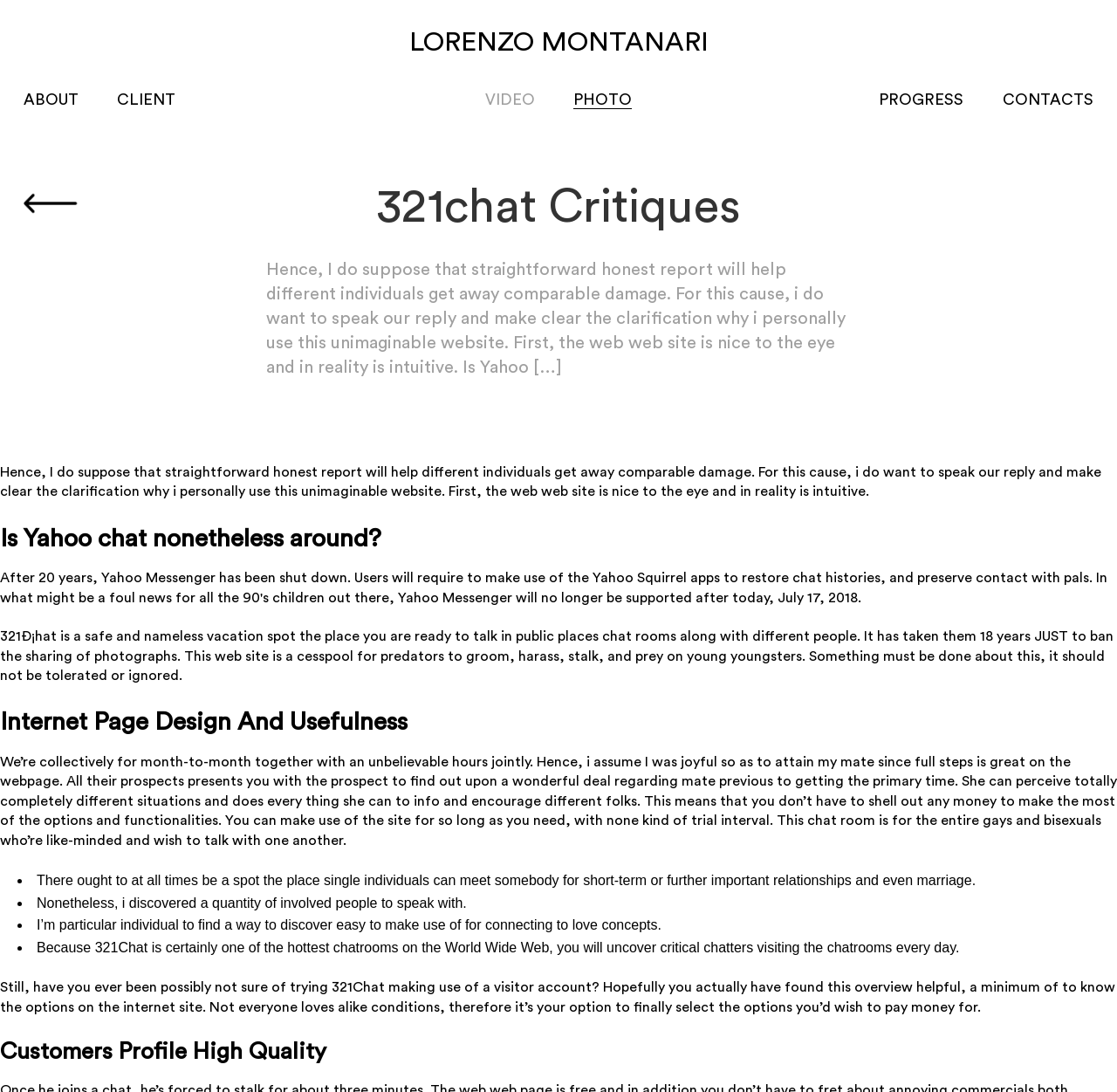Please give a succinct answer using a single word or phrase:
What is the name of the author?

Lorenzo Montanari